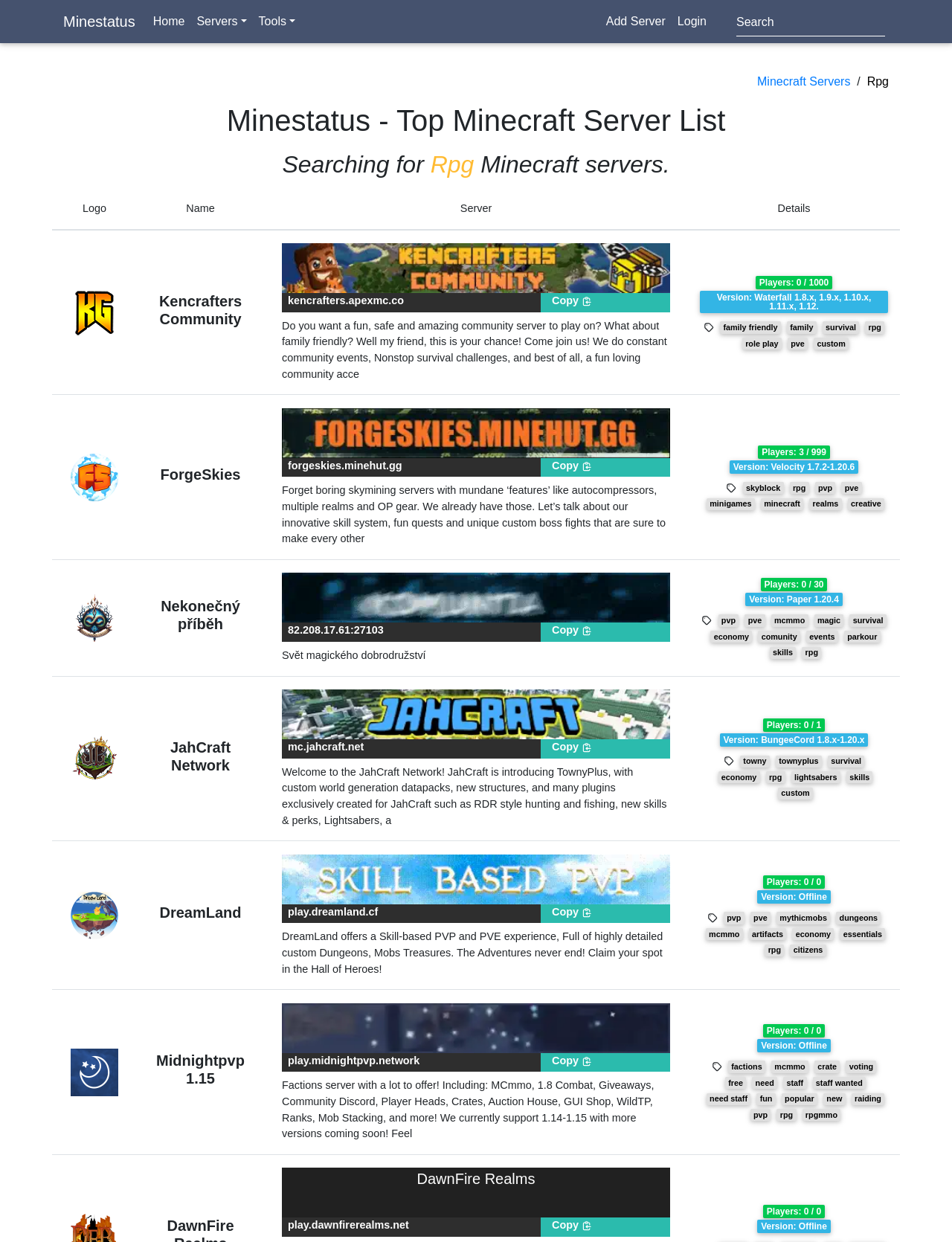Pinpoint the bounding box coordinates of the element you need to click to execute the following instruction: "Login to your account". The bounding box should be represented by four float numbers between 0 and 1, in the format [left, top, right, bottom].

[0.705, 0.005, 0.748, 0.029]